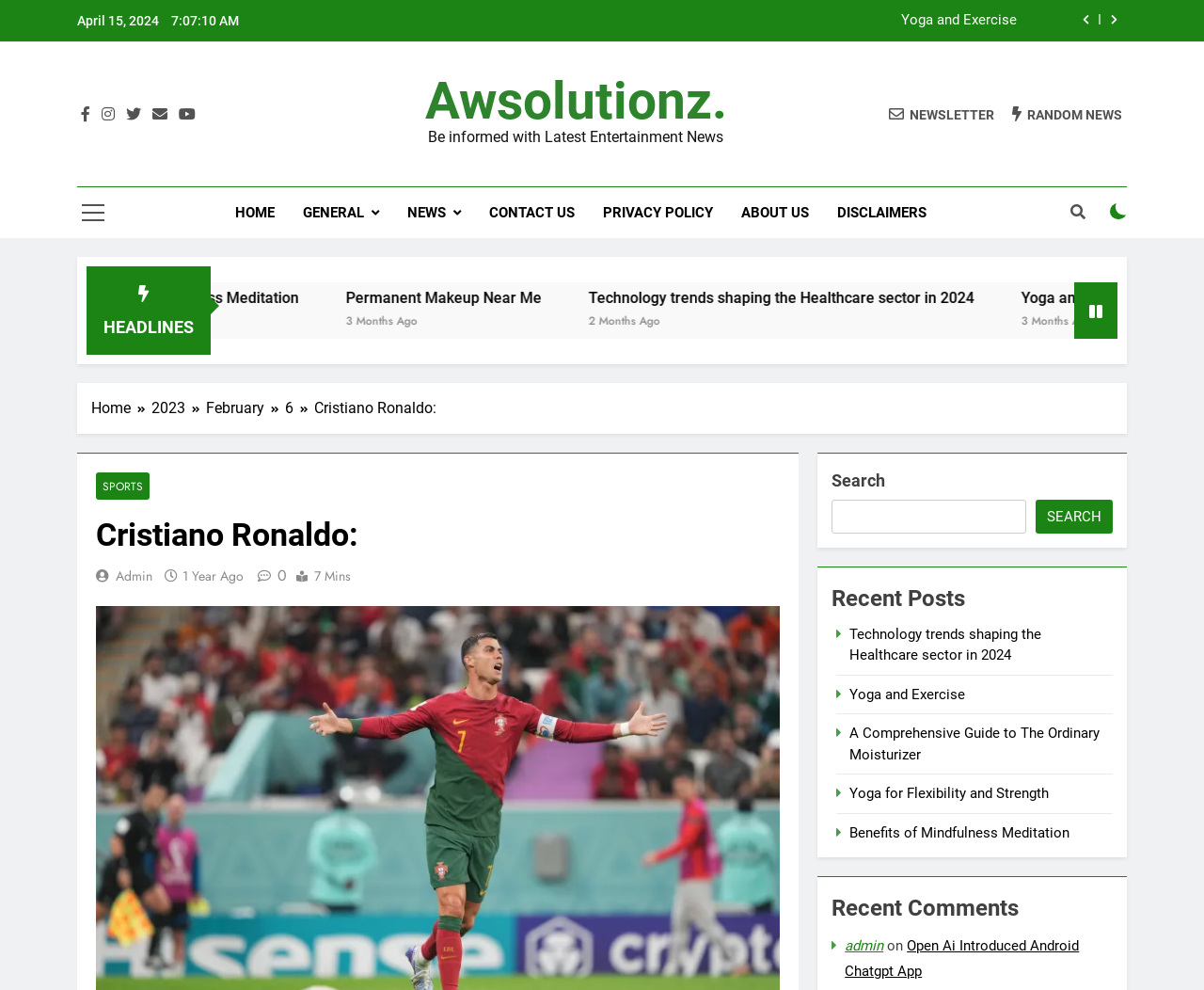Identify the bounding box coordinates for the UI element described as follows: "Privacy Policy". Ensure the coordinates are four float numbers between 0 and 1, formatted as [left, top, right, bottom].

[0.489, 0.189, 0.604, 0.24]